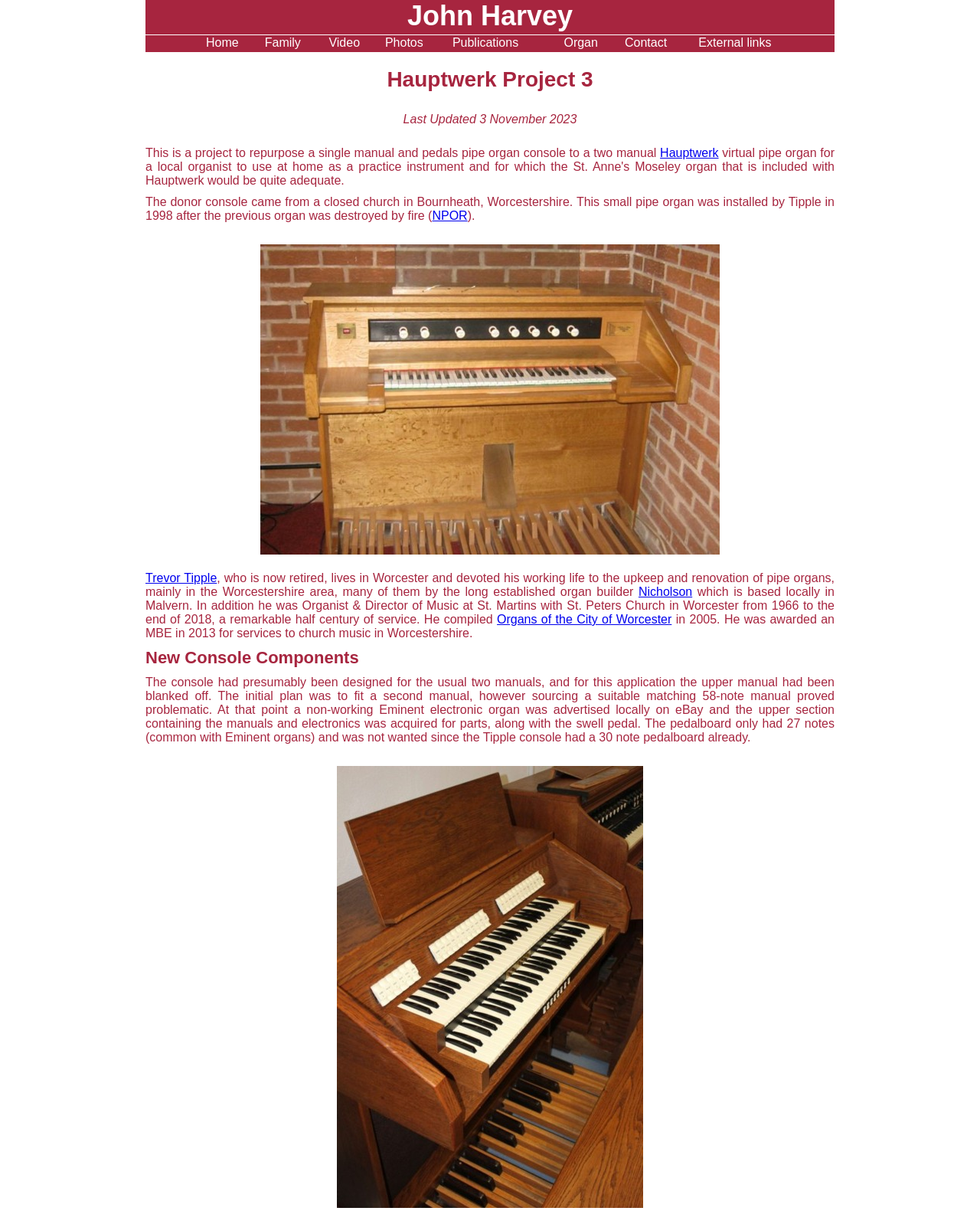Who is the organ builder mentioned?
Please respond to the question with as much detail as possible.

I found the answer by reading the static text element that mentions 'Trevor Tipple, who is now retired, lives in Worcester and devoted his working life to the upkeep and renovation of pipe organs...'.